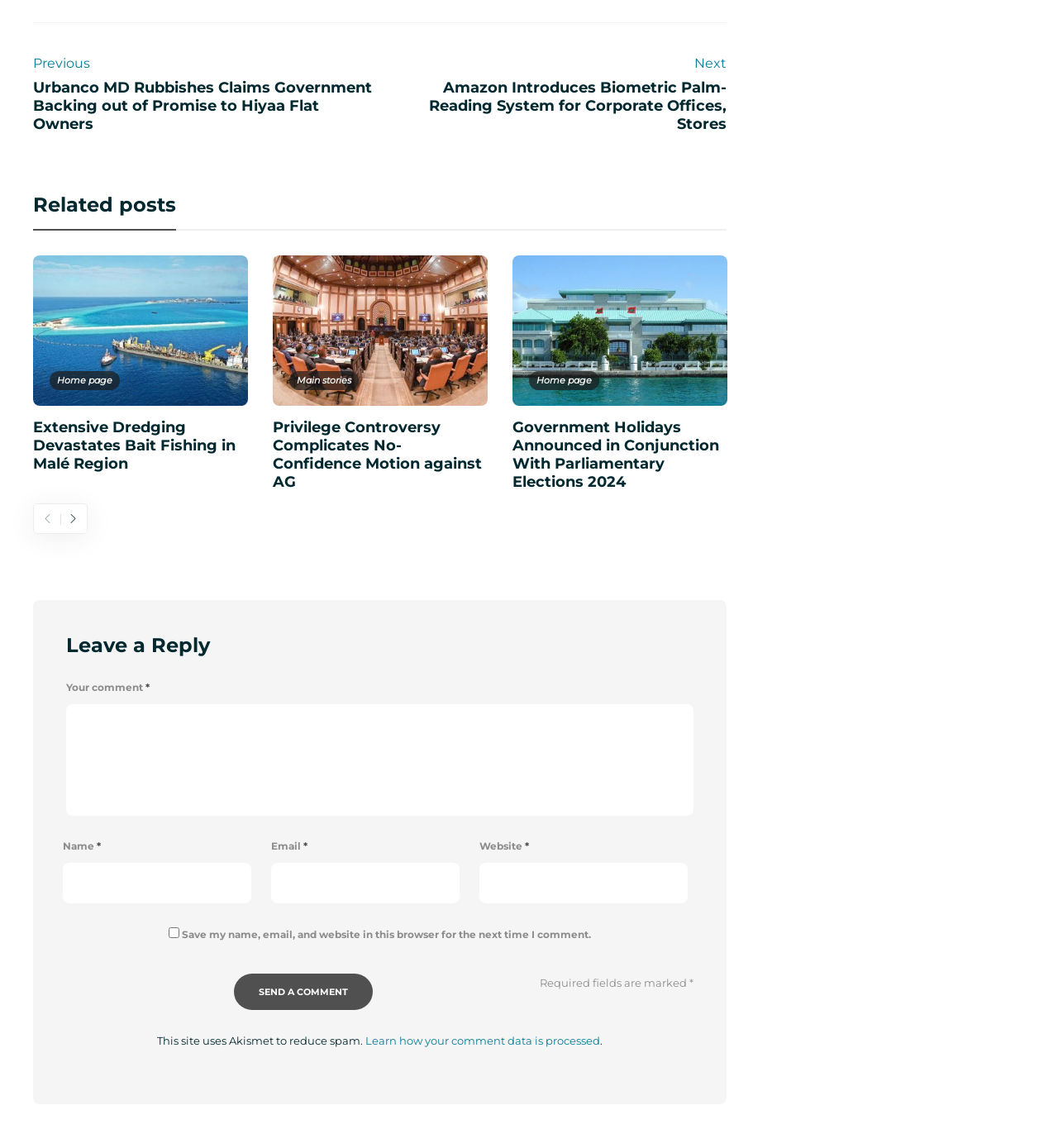Specify the bounding box coordinates for the region that must be clicked to perform the given instruction: "Click on the 'Previous' link".

[0.031, 0.046, 0.353, 0.116]